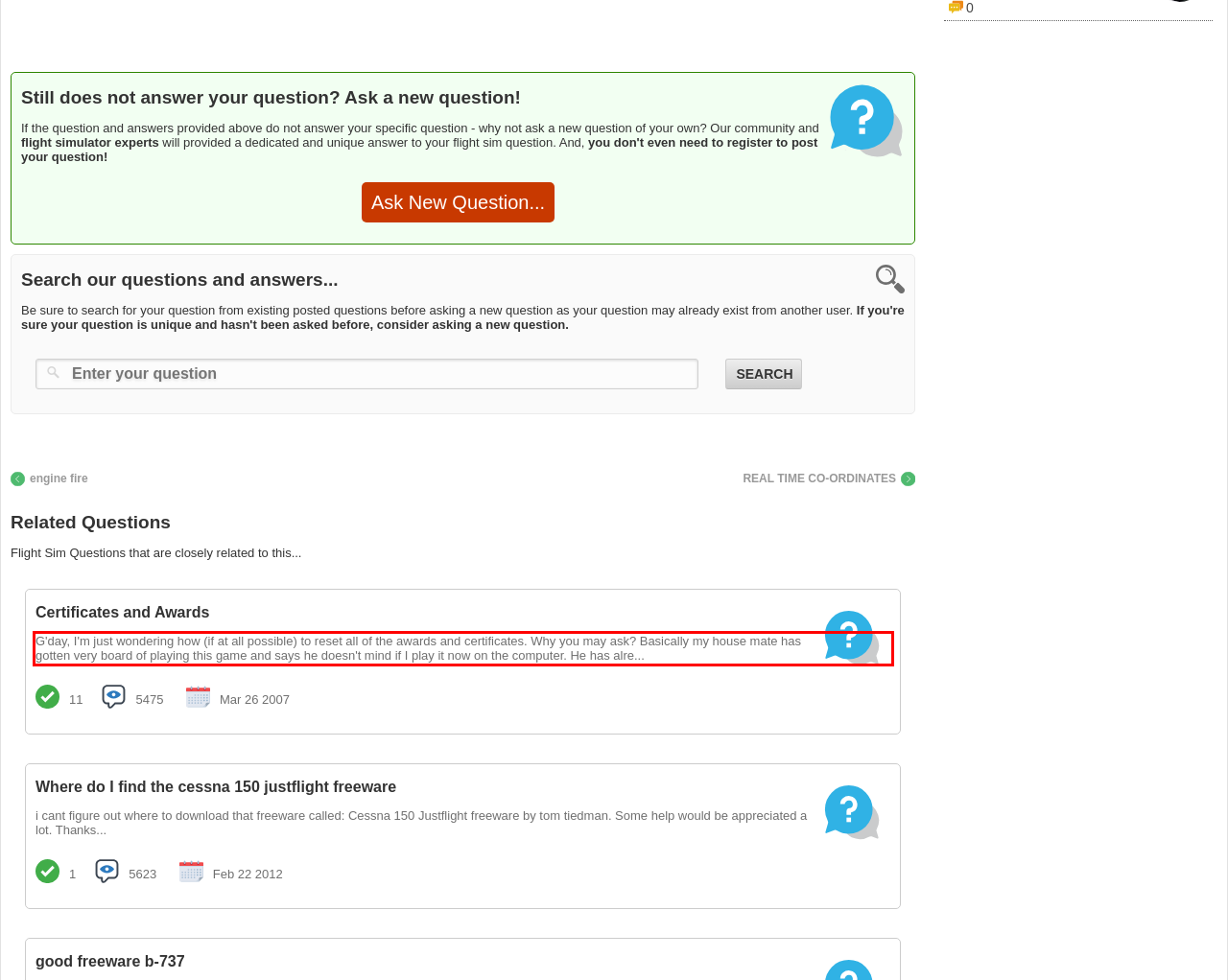You have a screenshot of a webpage with a red bounding box. Identify and extract the text content located inside the red bounding box.

G'day, I'm just wondering how (if at all possible) to reset all of the awards and certificates. Why you may ask? Basically my house mate has gotten very board of playing this game and says he doesn't mind if I play it now on the computer. He has alre...